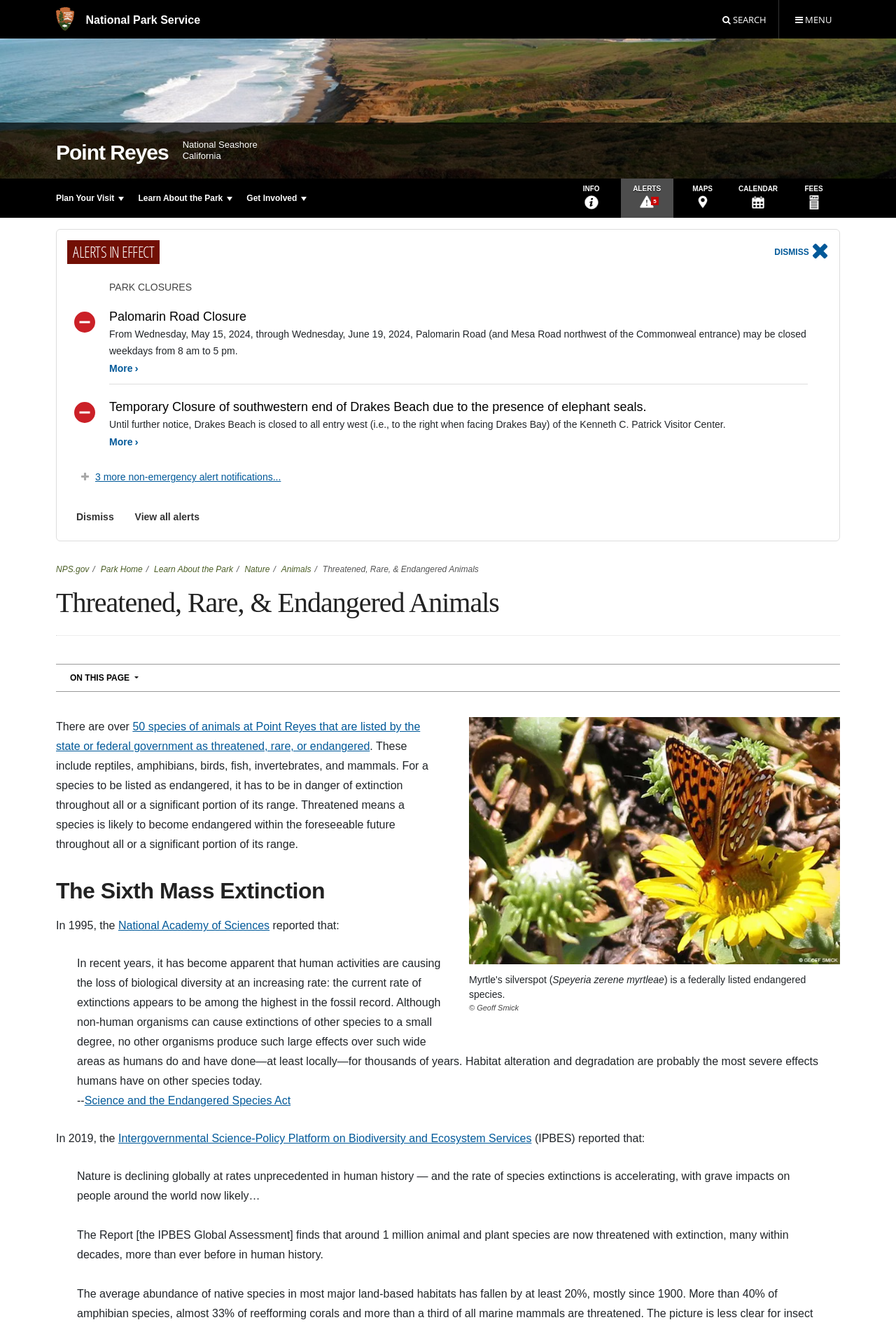Extract the bounding box coordinates for the UI element described as: "Park Home".

[0.112, 0.426, 0.159, 0.433]